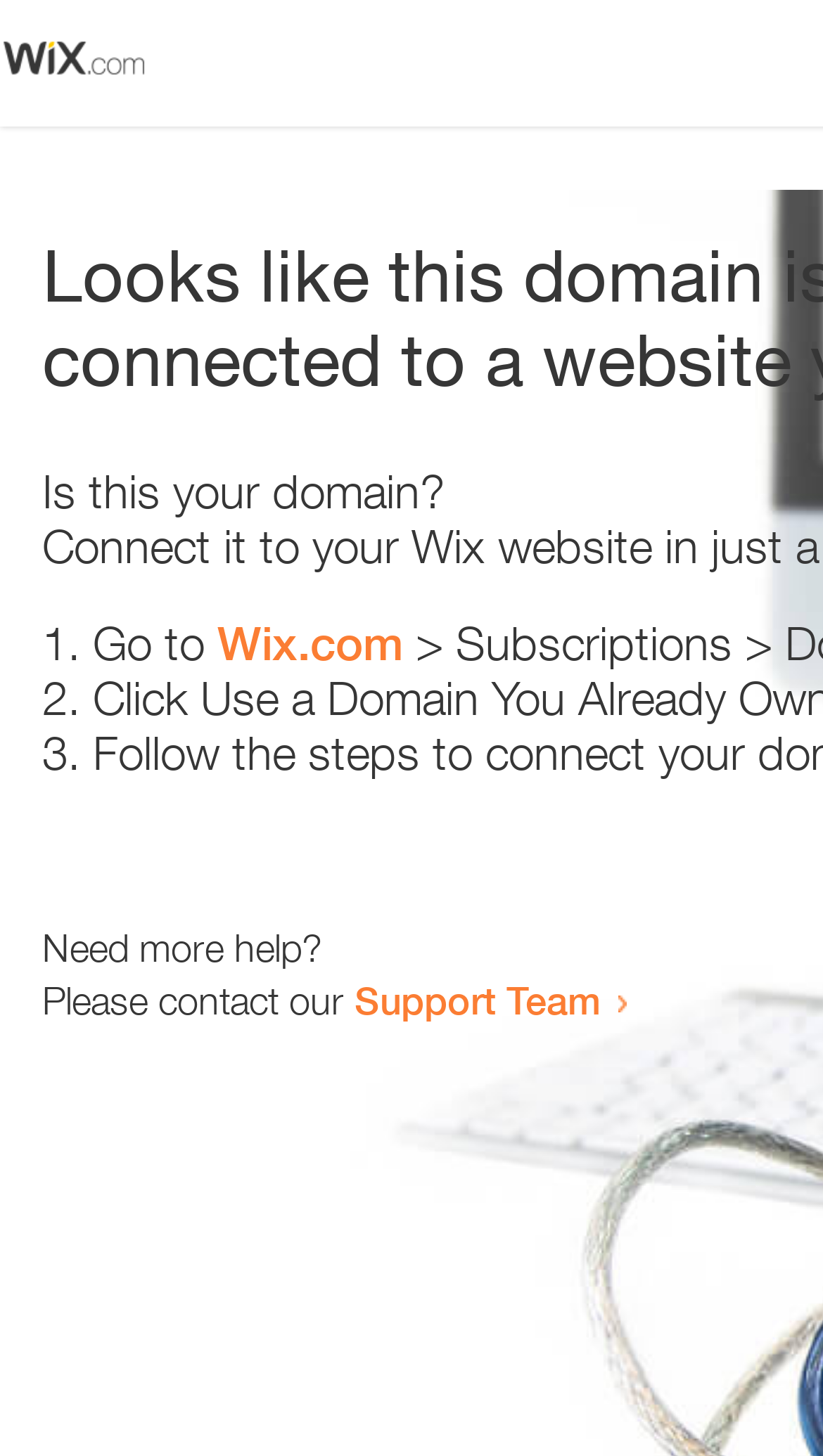How many text elements are present?
Give a single word or phrase answer based on the content of the image.

5